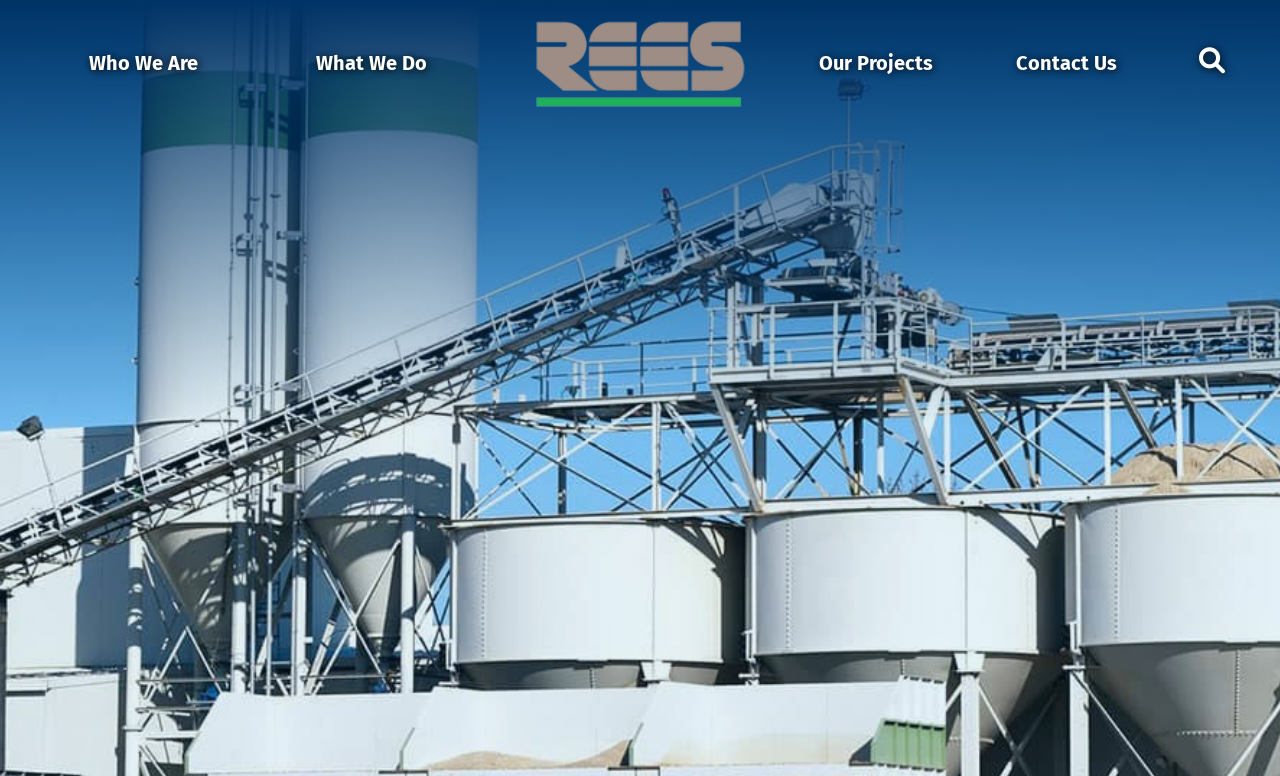What is the headline of the webpage?

The Role of Dust Collection Systems in Woodworking Shops